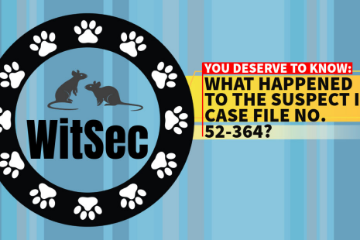What is the name of the fictional agency?
Kindly answer the question with as much detail as you can.

The caption explicitly mentions that the image features a bold and engaging parody of a breaking news title card, centered around the fictional 'WitSec' agency, which is the name of the agency.